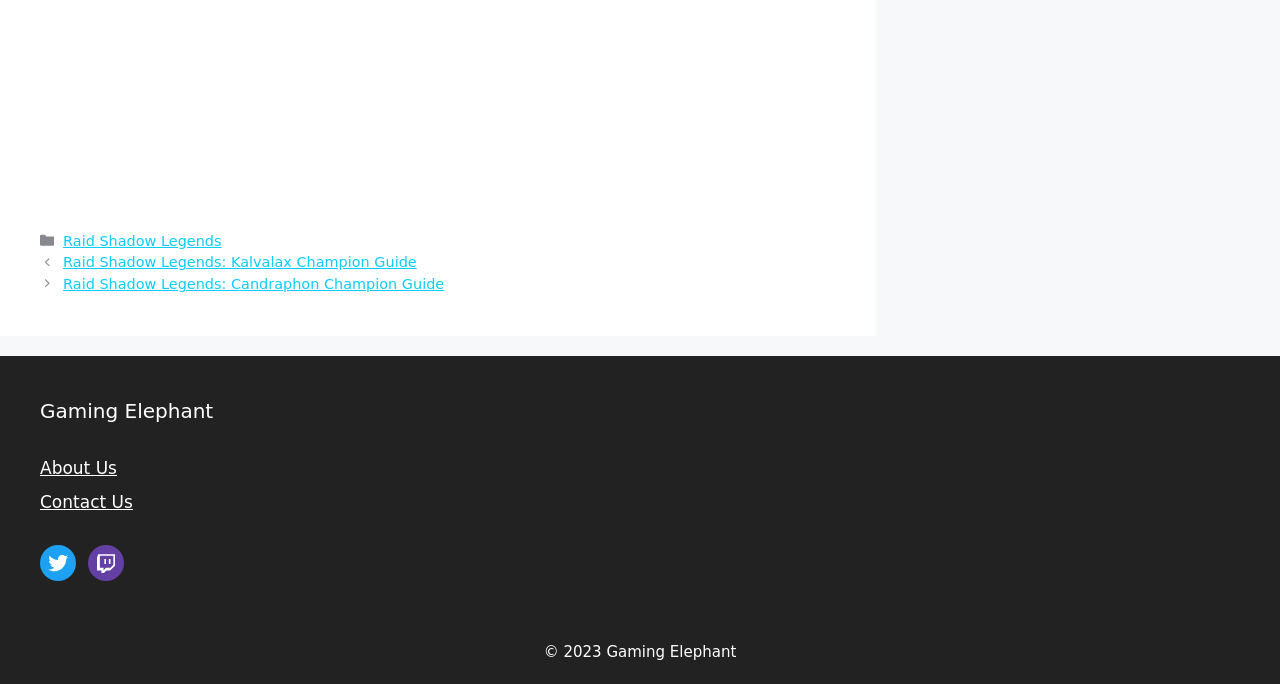Identify the bounding box of the UI component described as: "Contact Us".

[0.031, 0.719, 0.104, 0.748]